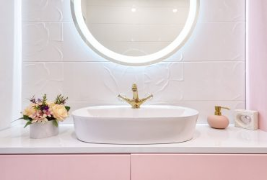Give a one-word or one-phrase response to the question:
What is the color of the cabinetry?

Soft pastel pink